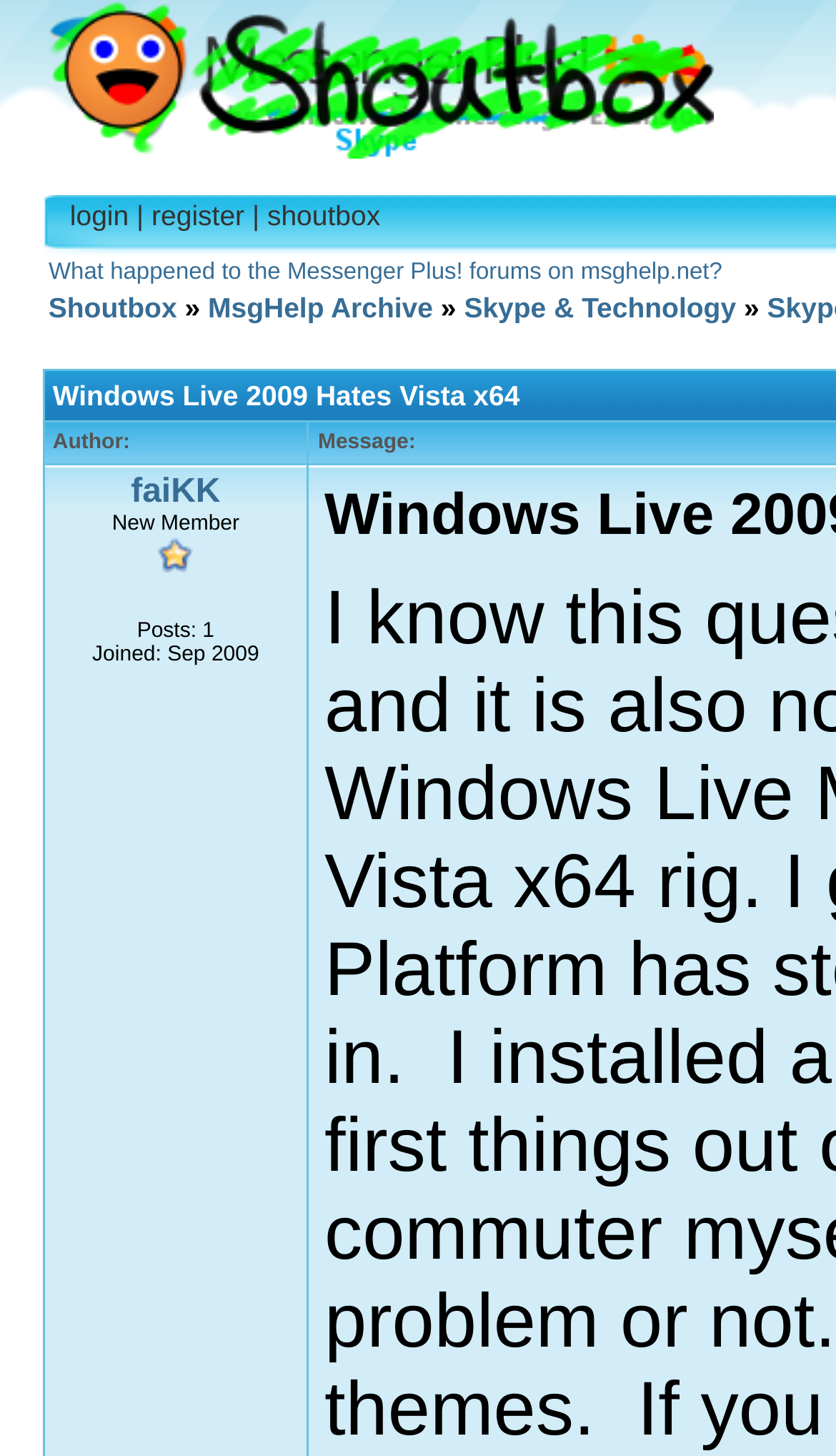Provide a brief response to the question below using one word or phrase:
How many categories are in the link list?

3